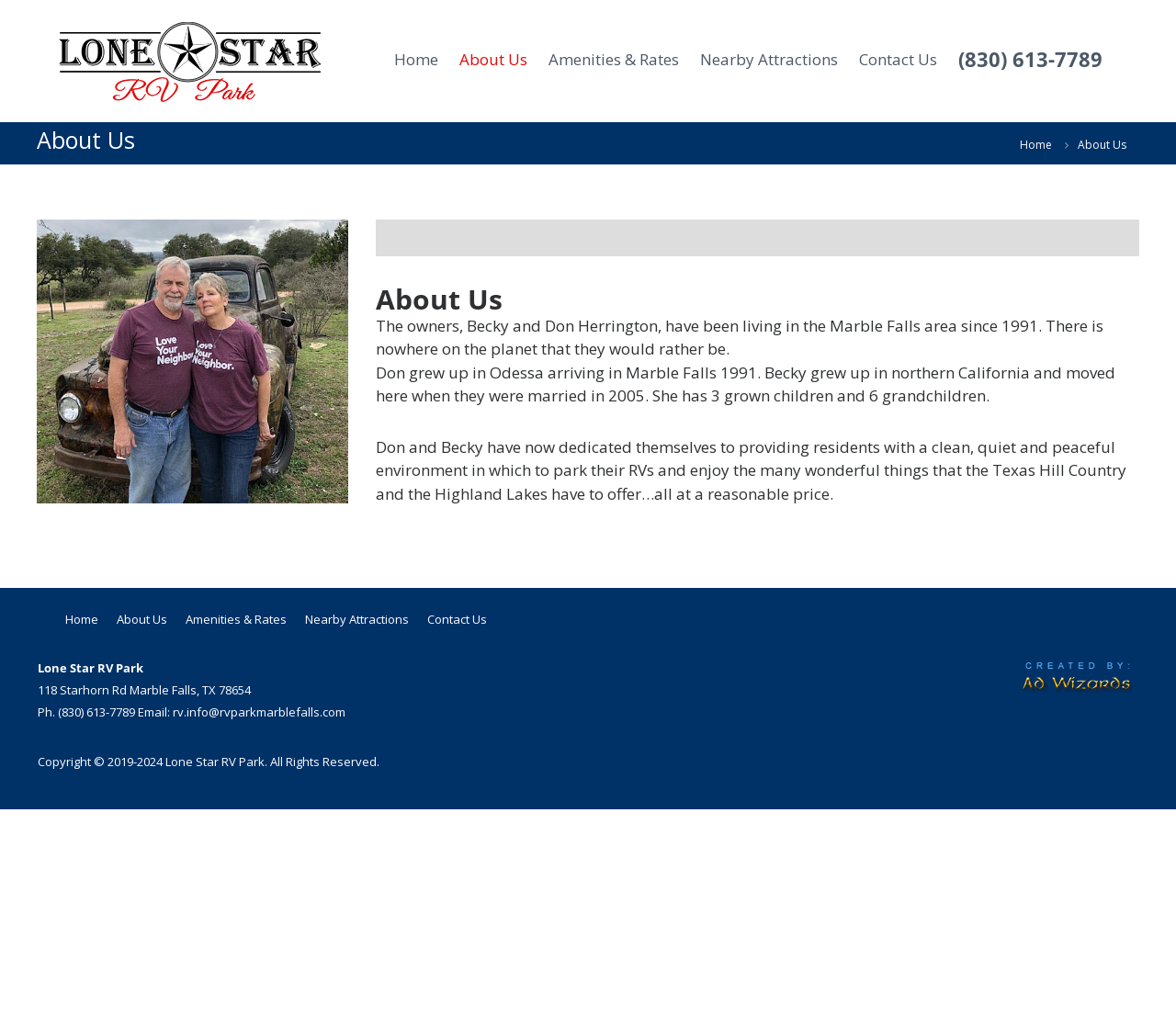Locate the bounding box coordinates of the element that needs to be clicked to carry out the instruction: "Leave a comment on the blog post". The coordinates should be given as four float numbers ranging from 0 to 1, i.e., [left, top, right, bottom].

None